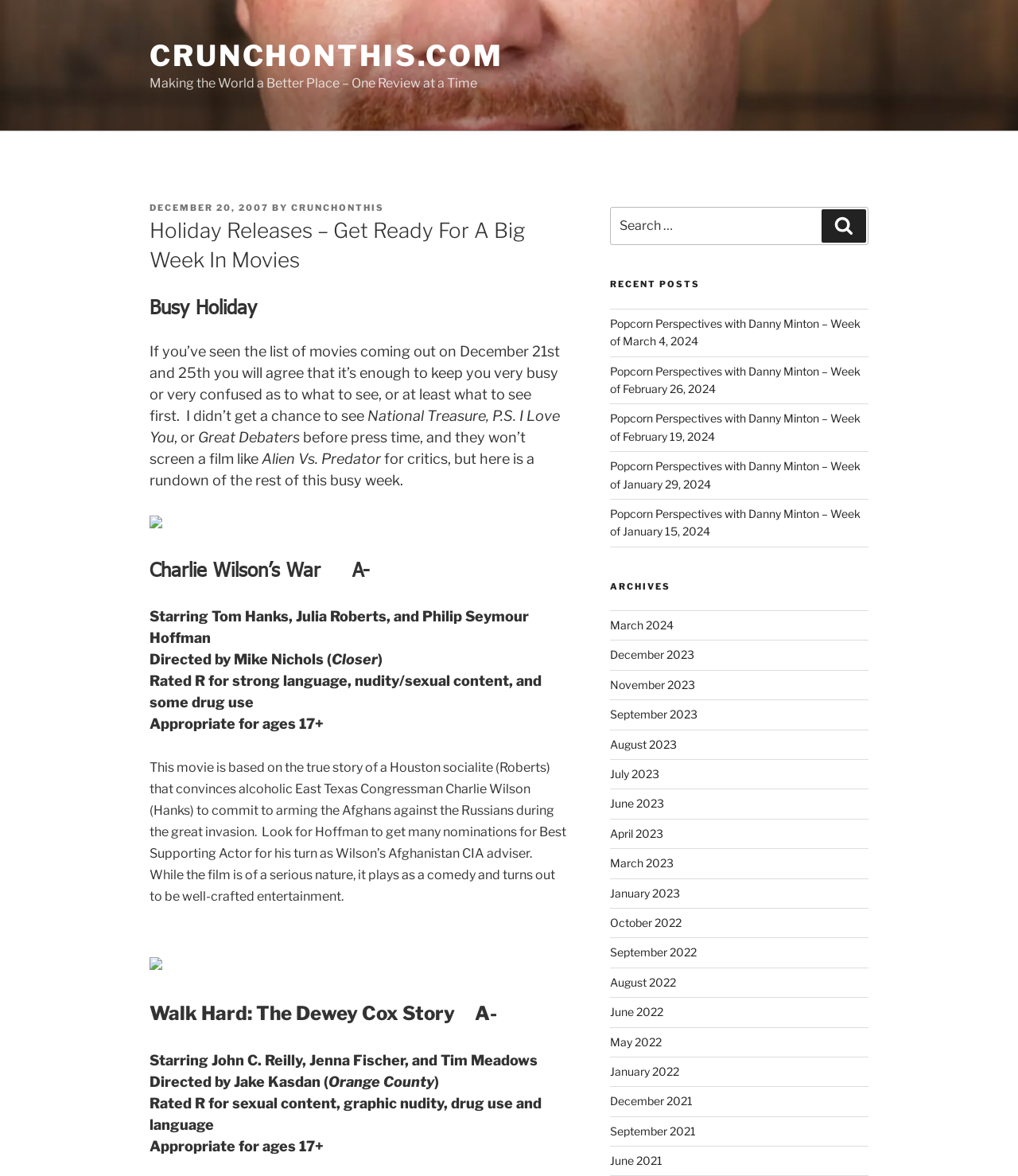Generate the text content of the main heading of the webpage.

Holiday Releases – Get Ready For A Big Week In Movies